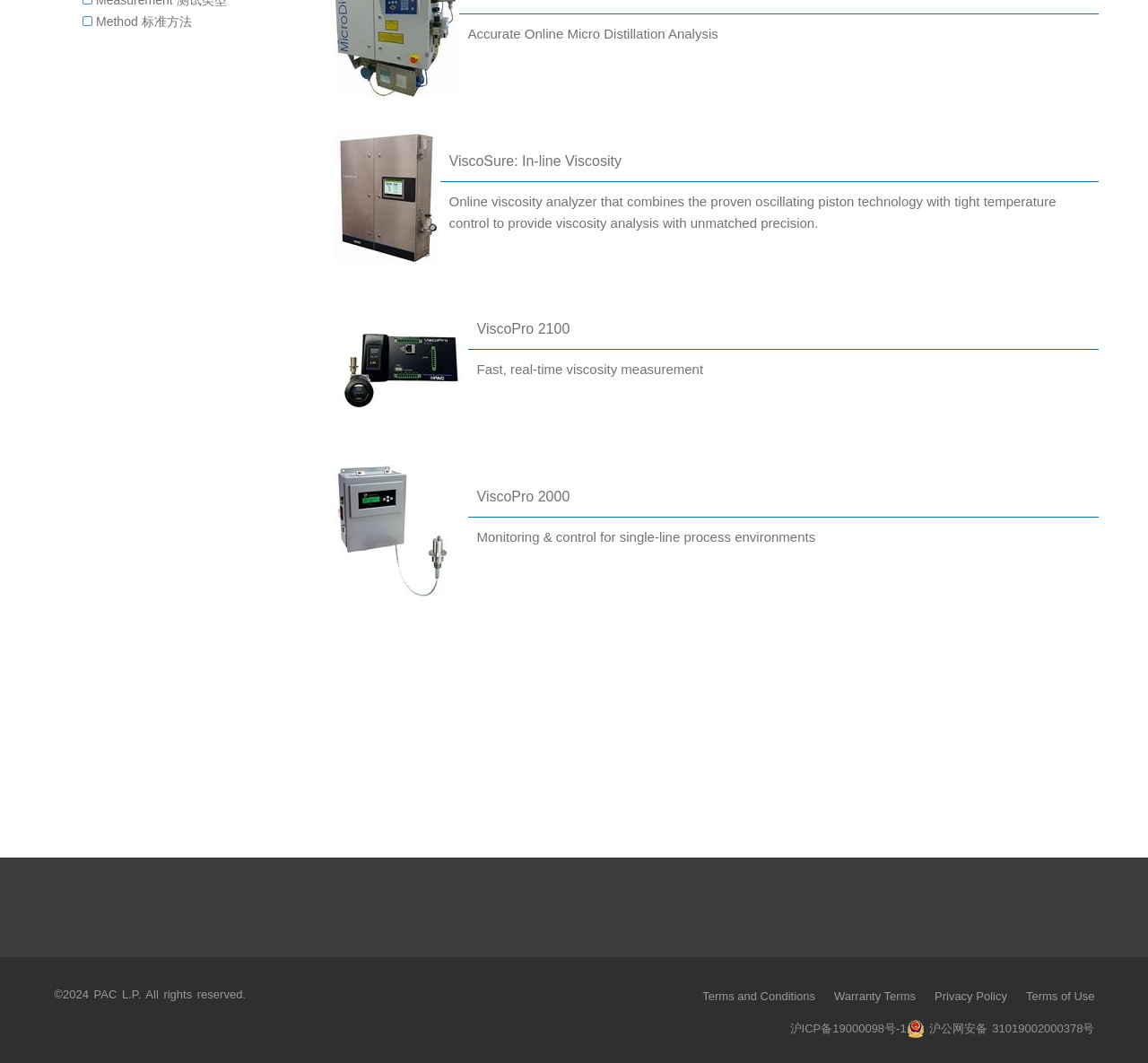Given the element description, predict the bounding box coordinates in the format (top-left x, top-left y, bottom-right x, bottom-right y), using floating point numbers between 0 and 1: Warranty Terms

[0.727, 0.931, 0.798, 0.943]